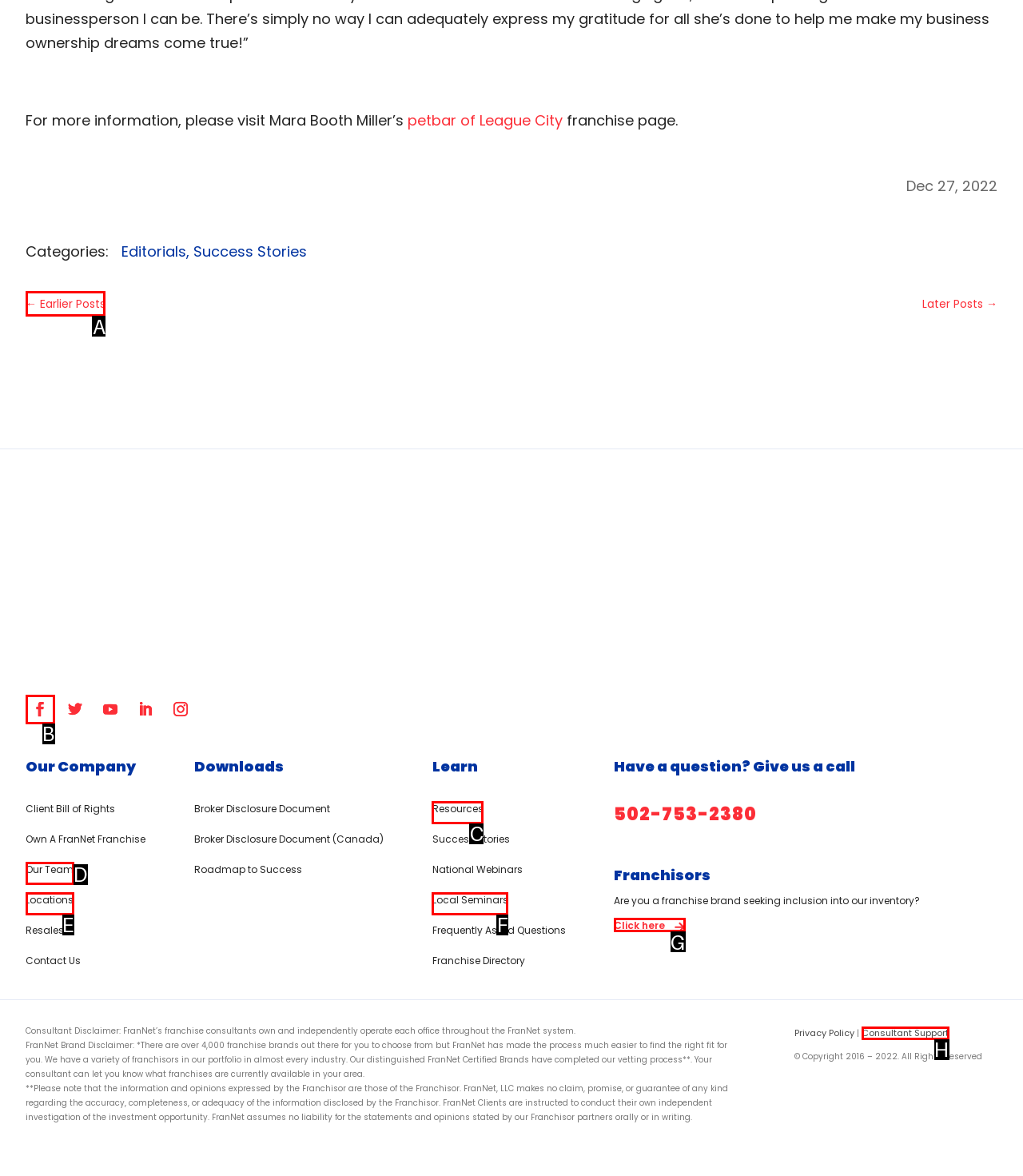Select the correct HTML element to complete the following task: Go to Earlier Posts
Provide the letter of the choice directly from the given options.

A